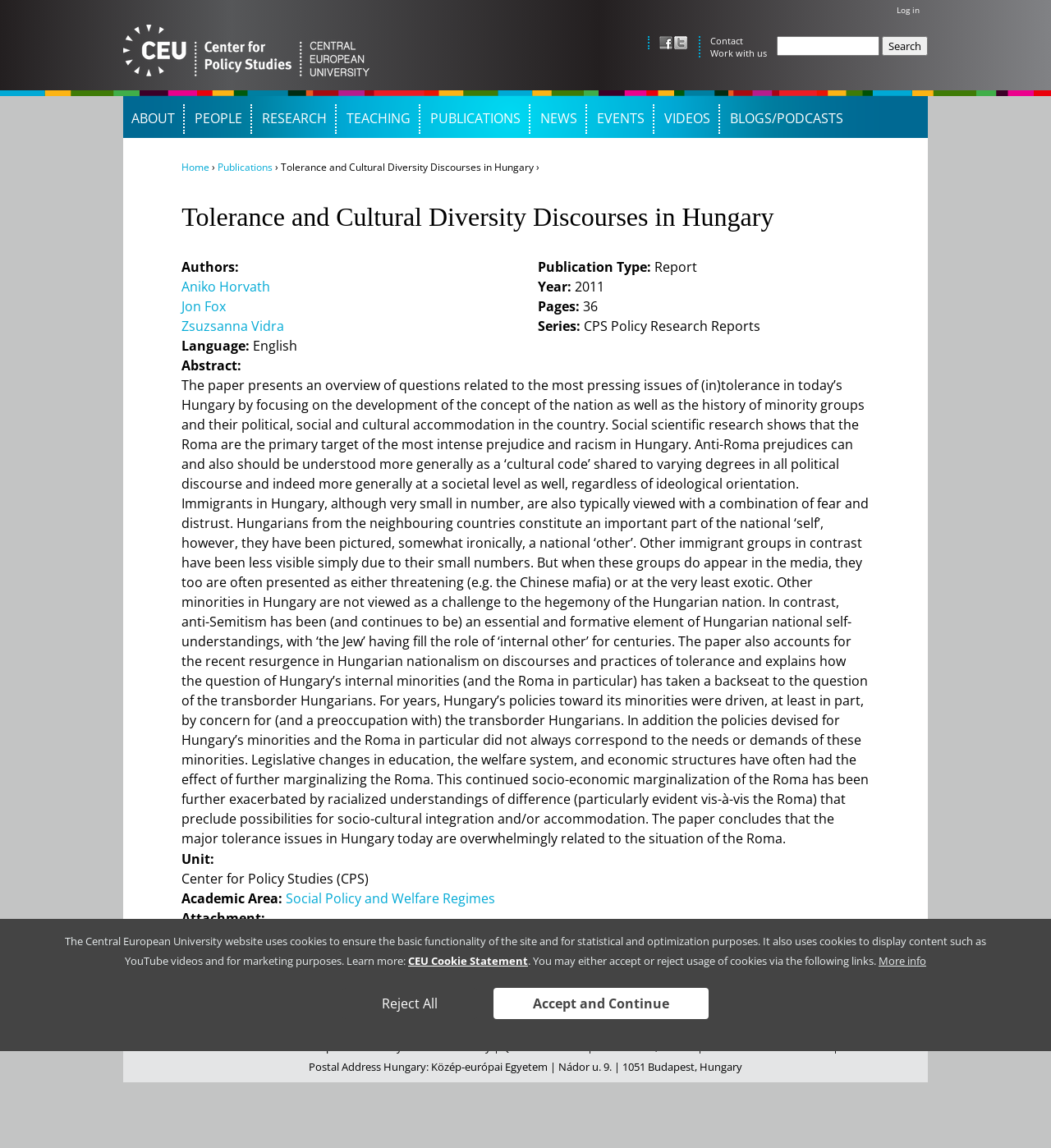Please locate the bounding box coordinates of the element's region that needs to be clicked to follow the instruction: "Log in to your account". The bounding box coordinates should be provided as four float numbers between 0 and 1, i.e., [left, top, right, bottom].

None